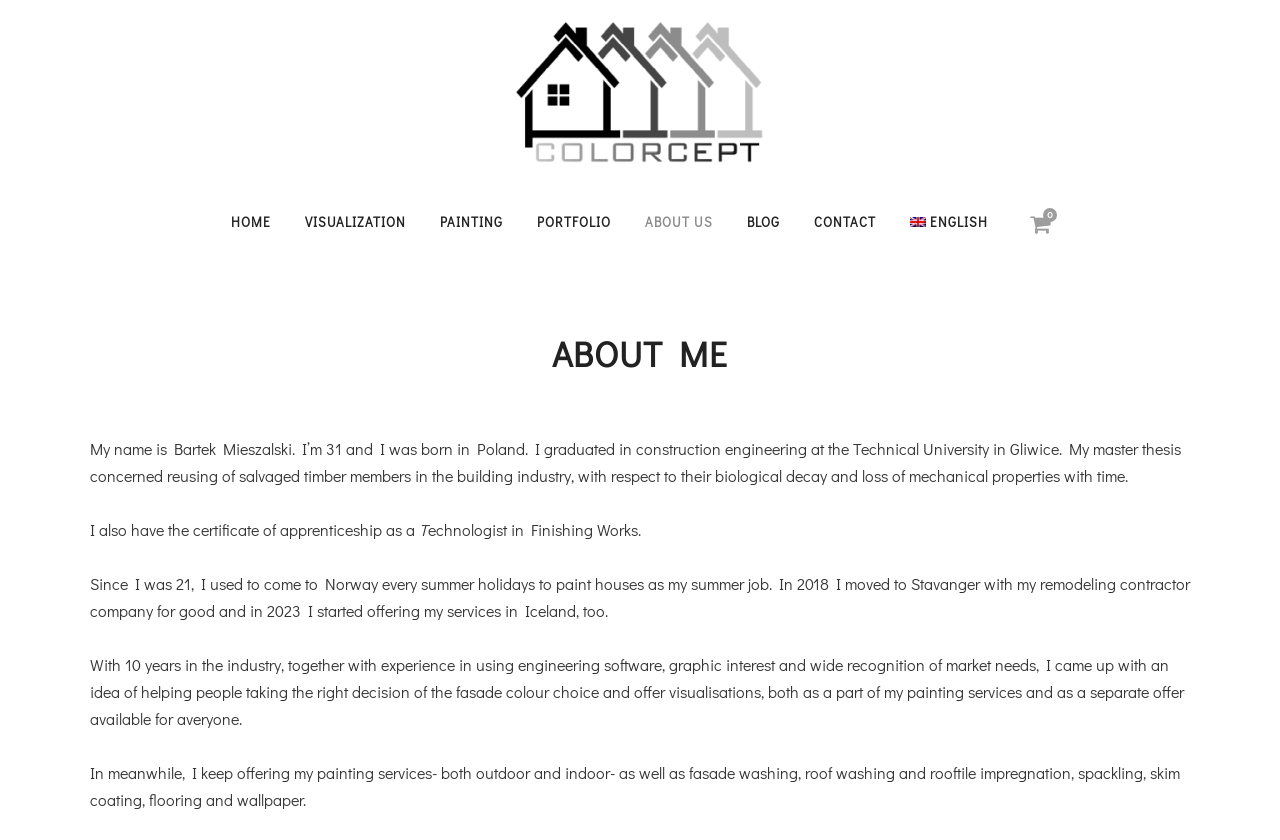Find the bounding box of the web element that fits this description: "About us".

[0.491, 0.232, 0.57, 0.296]